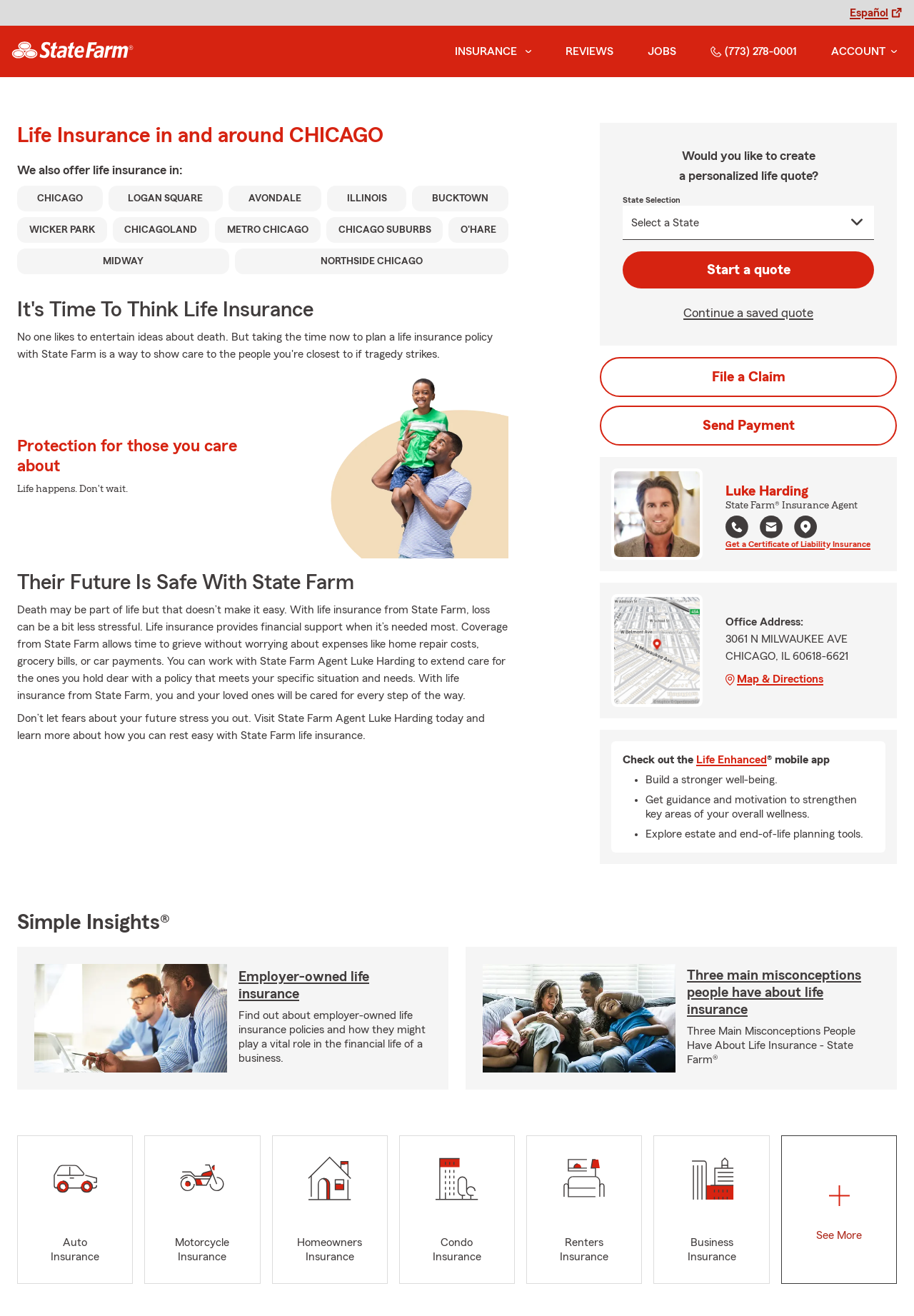Please identify the bounding box coordinates of the element's region that should be clicked to execute the following instruction: "Call the agent". The bounding box coordinates must be four float numbers between 0 and 1, i.e., [left, top, right, bottom].

[0.794, 0.391, 0.819, 0.412]